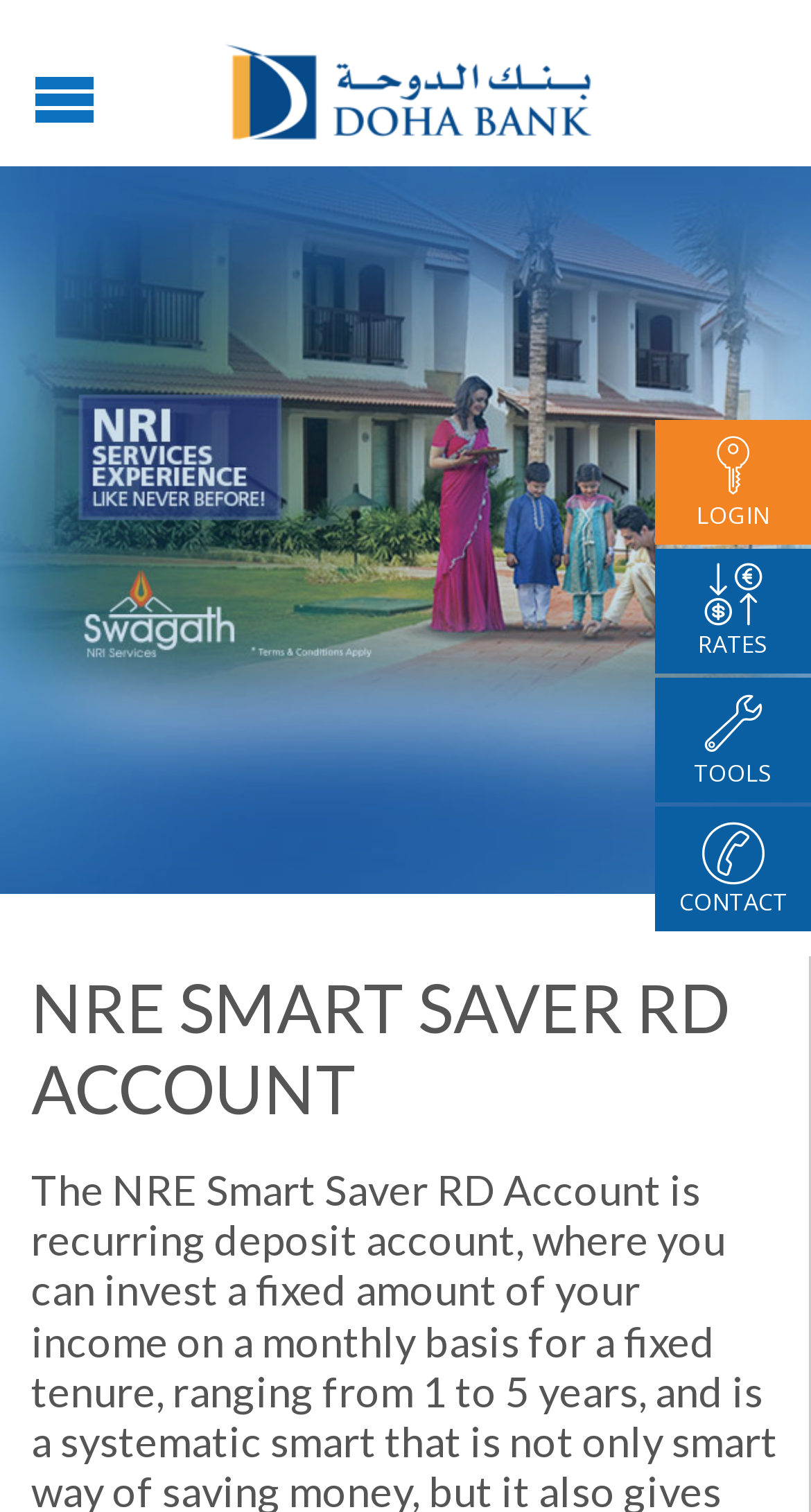Determine and generate the text content of the webpage's headline.

NRE SMART SAVER RD ACCOUNT